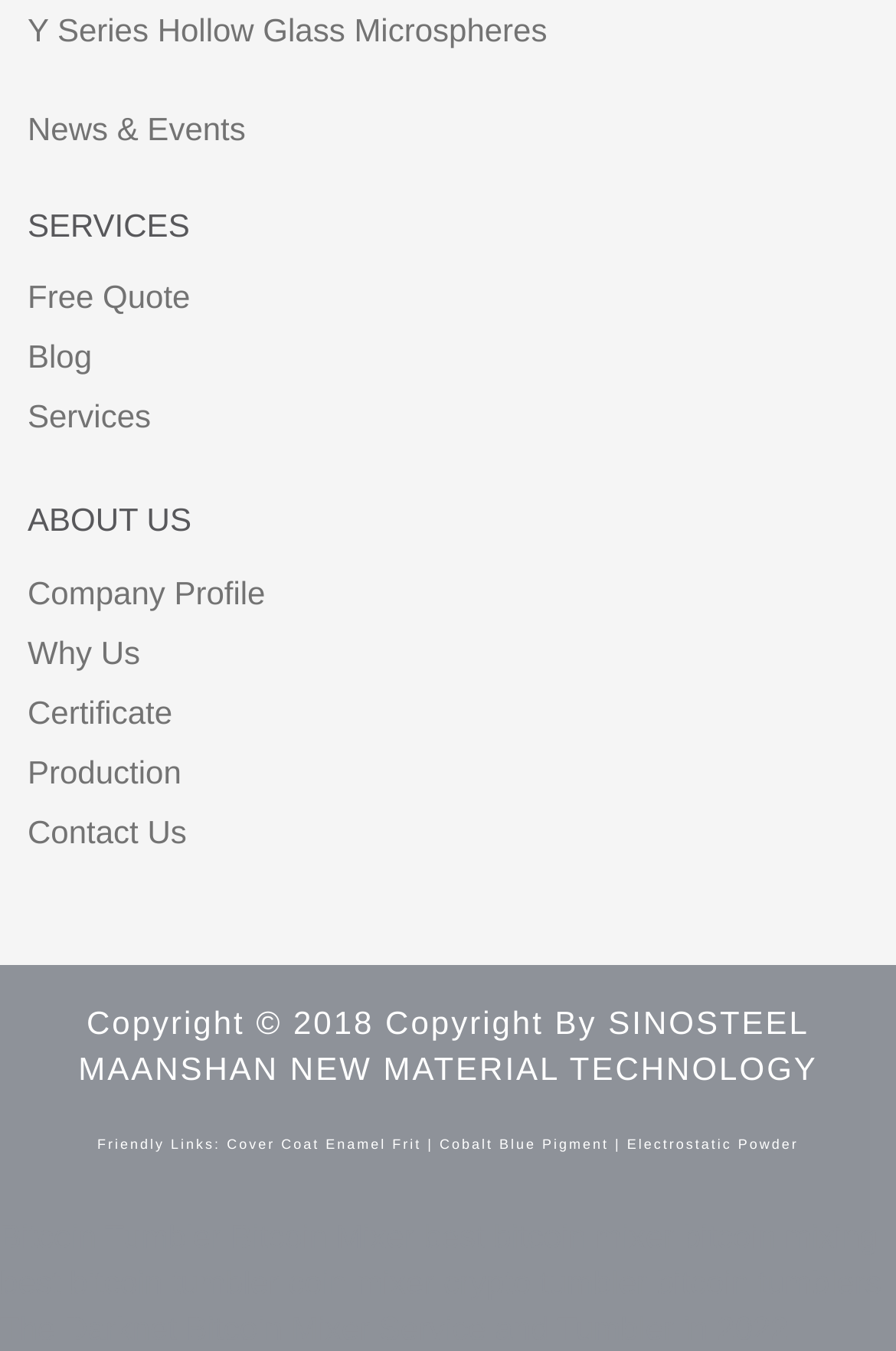Find the bounding box coordinates of the element to click in order to complete the given instruction: "Read Company Profile."

[0.031, 0.424, 0.296, 0.452]